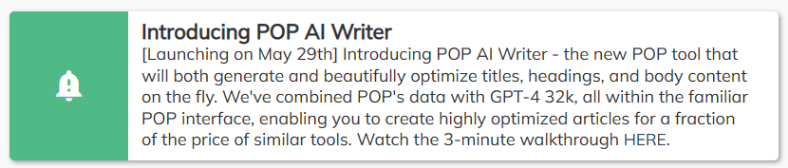What is the integration of POP's data with?
Based on the image, answer the question with as much detail as possible.

The announcement highlights the integration of POP's data with GPT-4, which offers users a powerful tool for creating highly optimized articles at a fraction of the cost compared to similar writing assistants.